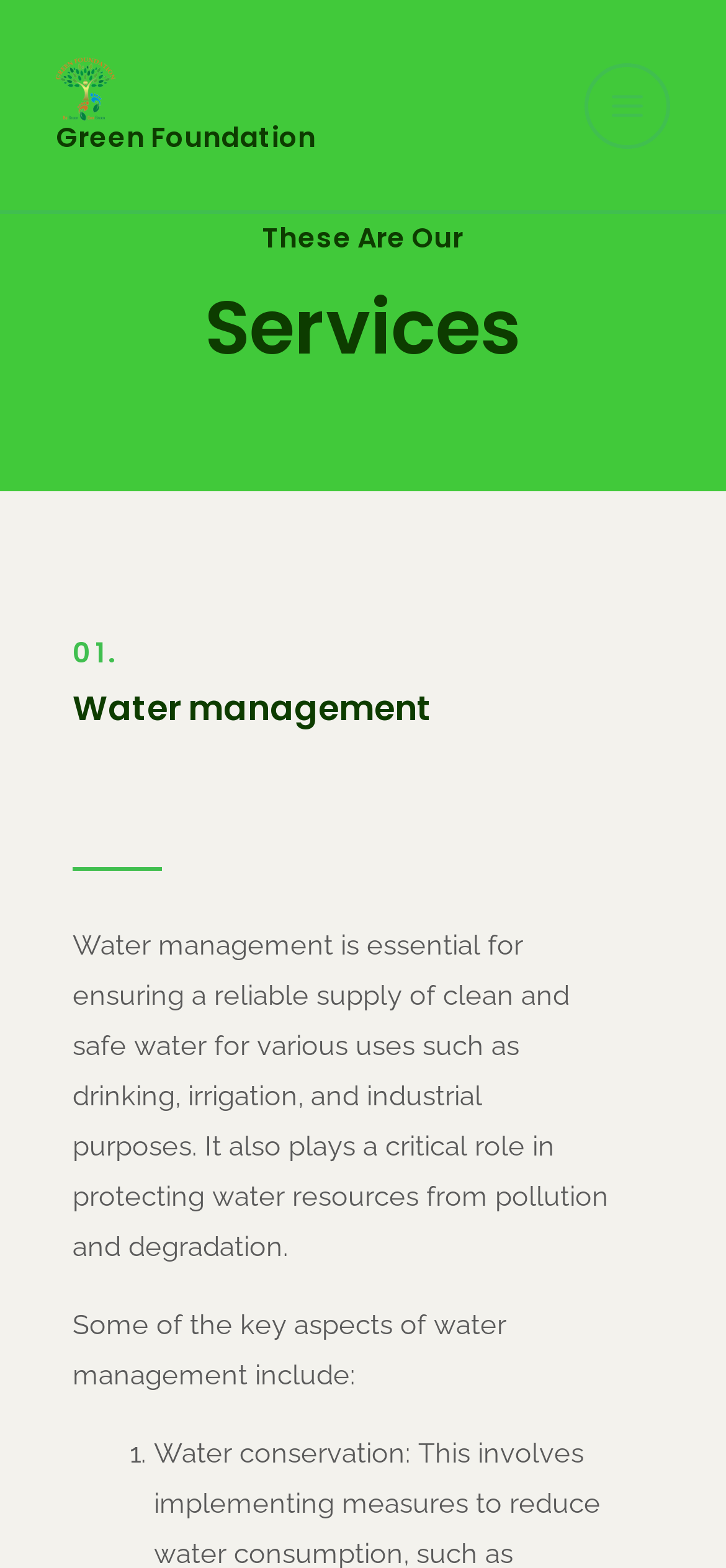Provide the bounding box coordinates for the UI element that is described by this text: "0". The coordinates should be in the form of four float numbers between 0 and 1: [left, top, right, bottom].

None